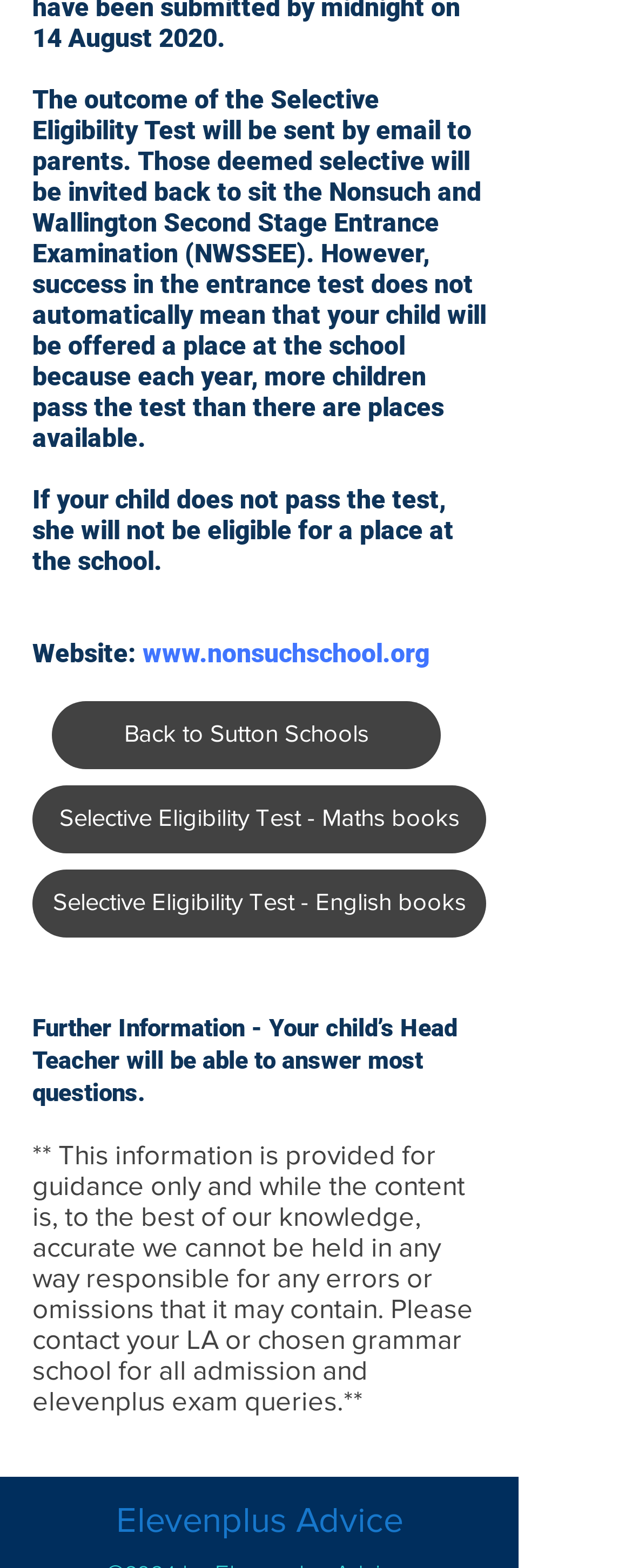What is the website of Nonsuch School?
Look at the screenshot and respond with one word or a short phrase.

www.nonsuchschool.org